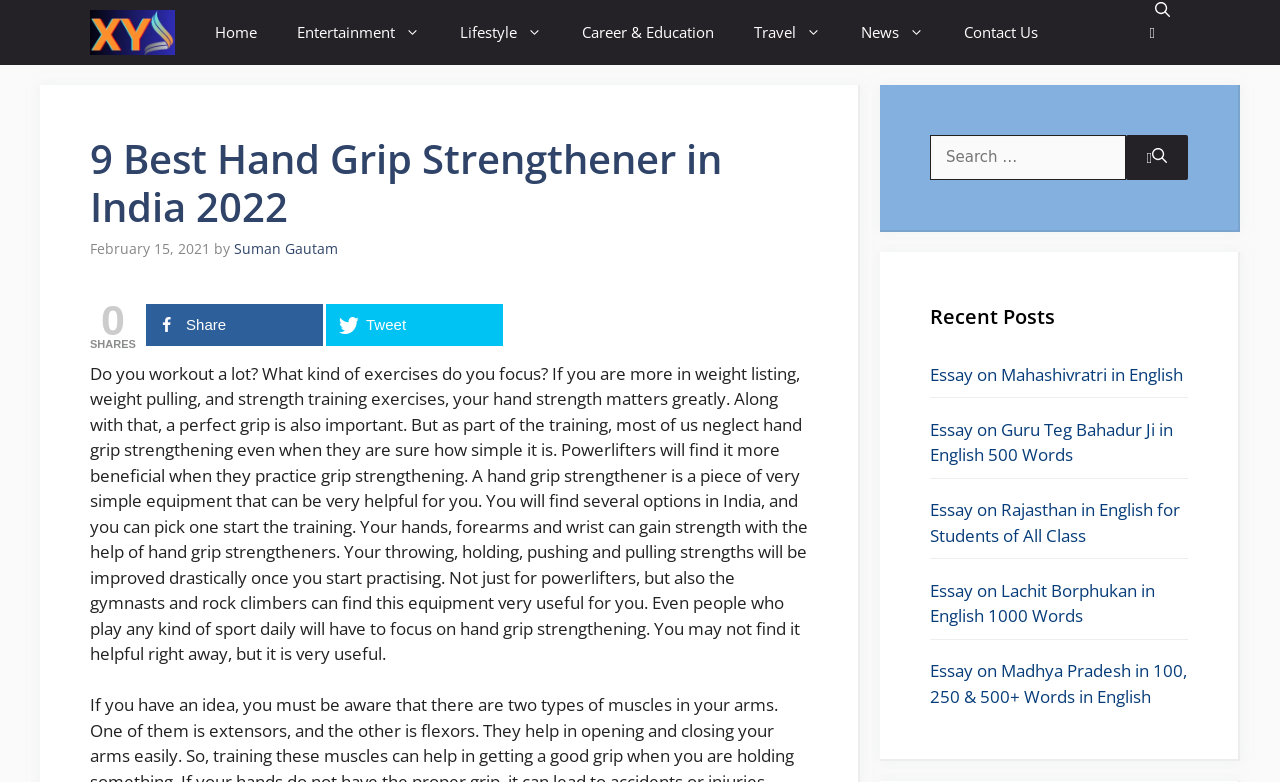Please specify the bounding box coordinates of the area that should be clicked to accomplish the following instruction: "Read the article 'Essay on Mahashivratri in English'". The coordinates should consist of four float numbers between 0 and 1, i.e., [left, top, right, bottom].

[0.727, 0.462, 0.928, 0.495]